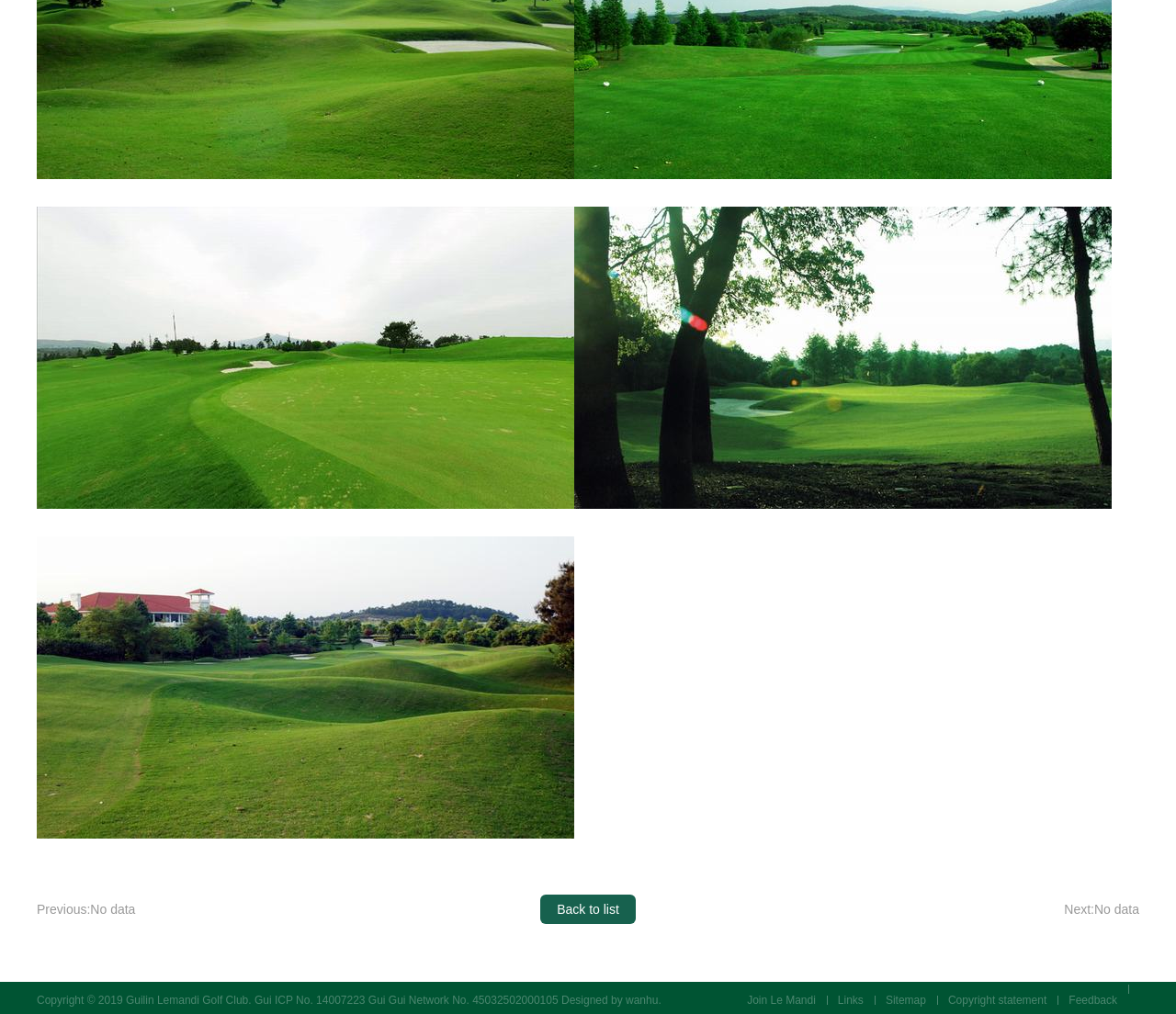What is the position of the 'Next:No data' link relative to the 'Previous:No data' link?
Based on the visual information, provide a detailed and comprehensive answer.

I compared the bounding box coordinates of the 'Next:No data' link and the 'Previous:No data' link. The 'Next:No data' link has a larger x1 value than the 'Previous:No data' link, which means it is positioned to the right of the 'Previous:No data' link.